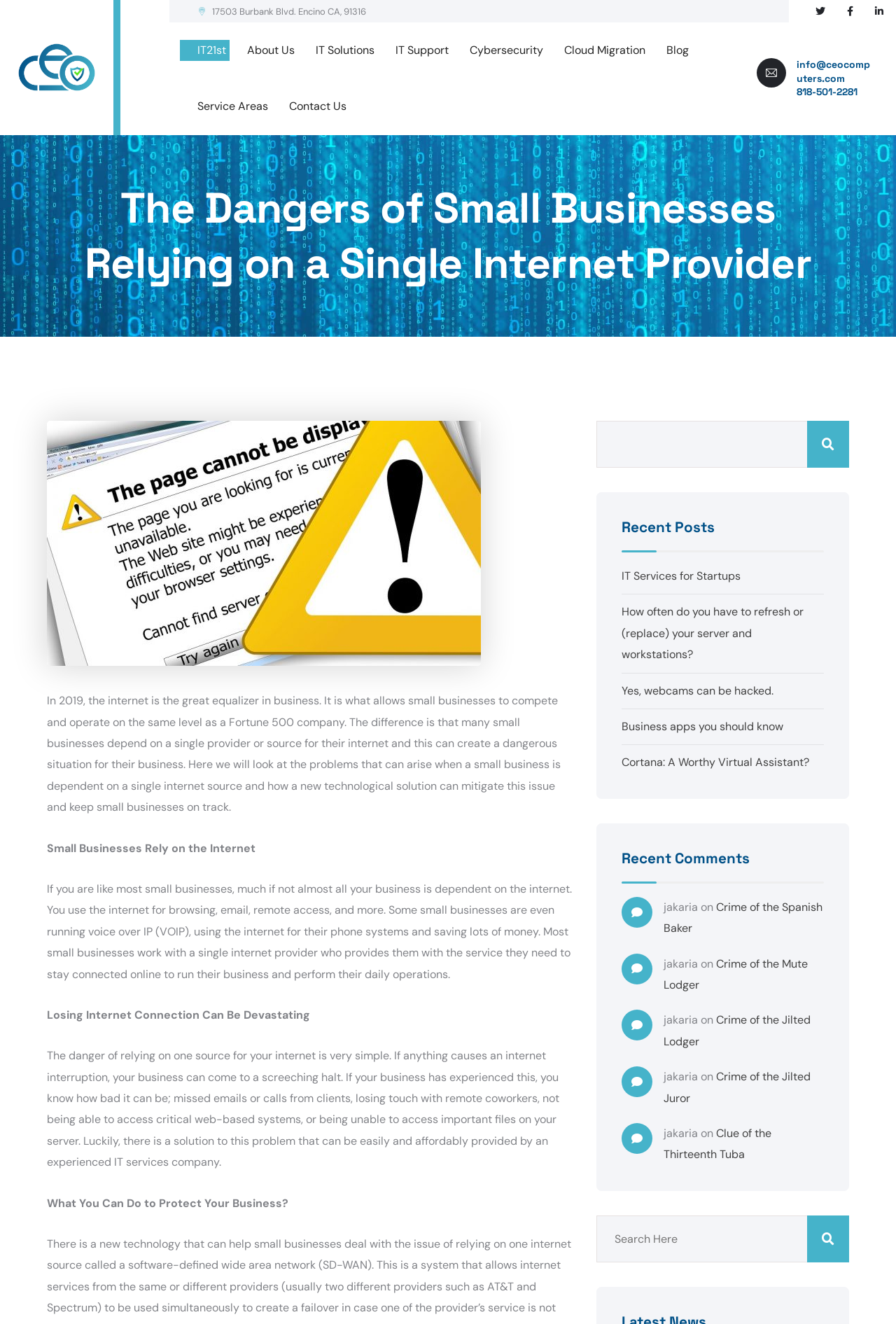What is the main topic of the article on this webpage?
Provide a comprehensive and detailed answer to the question.

The main topic of the article can be inferred from the heading 'The Dangers of Small Businesses Relying on a Single Internet Provider' and the subsequent paragraphs that discuss the importance of internet for small businesses and the risks of relying on a single provider.